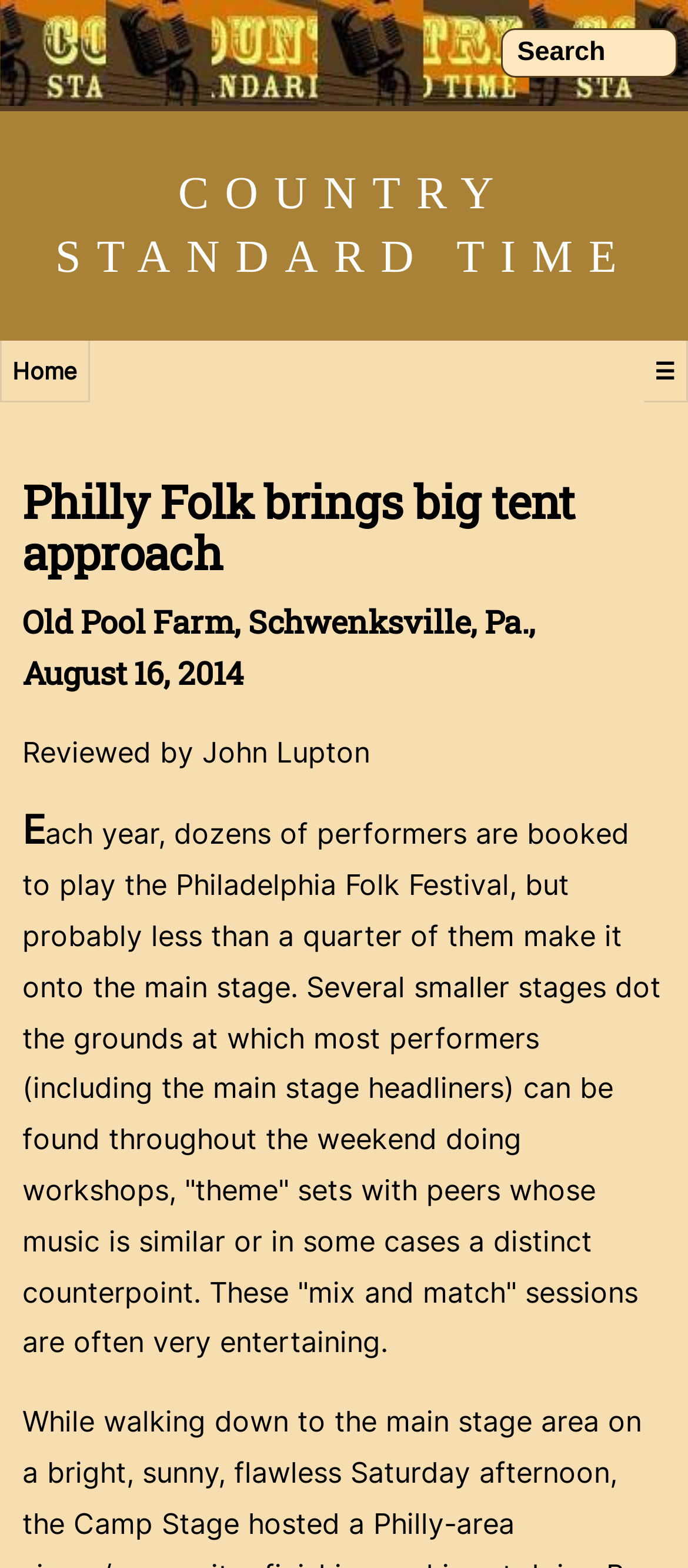Given the element description Home, specify the bounding box coordinates of the corresponding UI element in the format (top-left x, top-left y, bottom-right x, bottom-right y). All values must be between 0 and 1.

[0.0, 0.217, 0.131, 0.257]